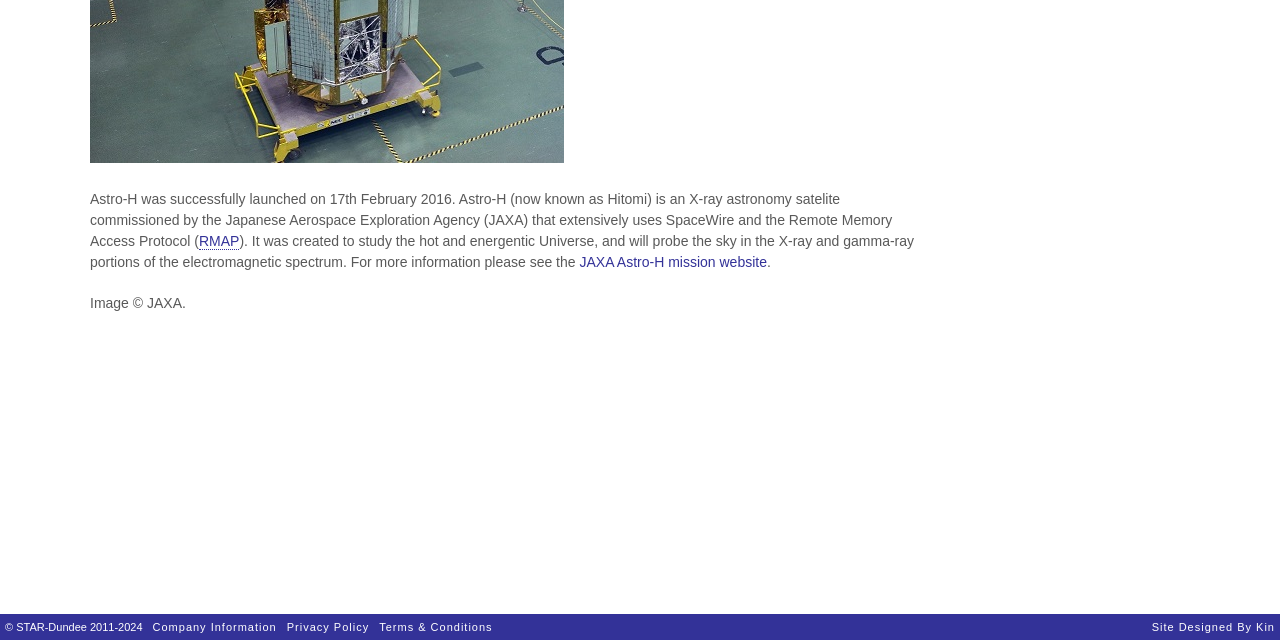Provide the bounding box coordinates of the HTML element this sentence describes: "RMAP". The bounding box coordinates consist of four float numbers between 0 and 1, i.e., [left, top, right, bottom].

[0.155, 0.363, 0.187, 0.39]